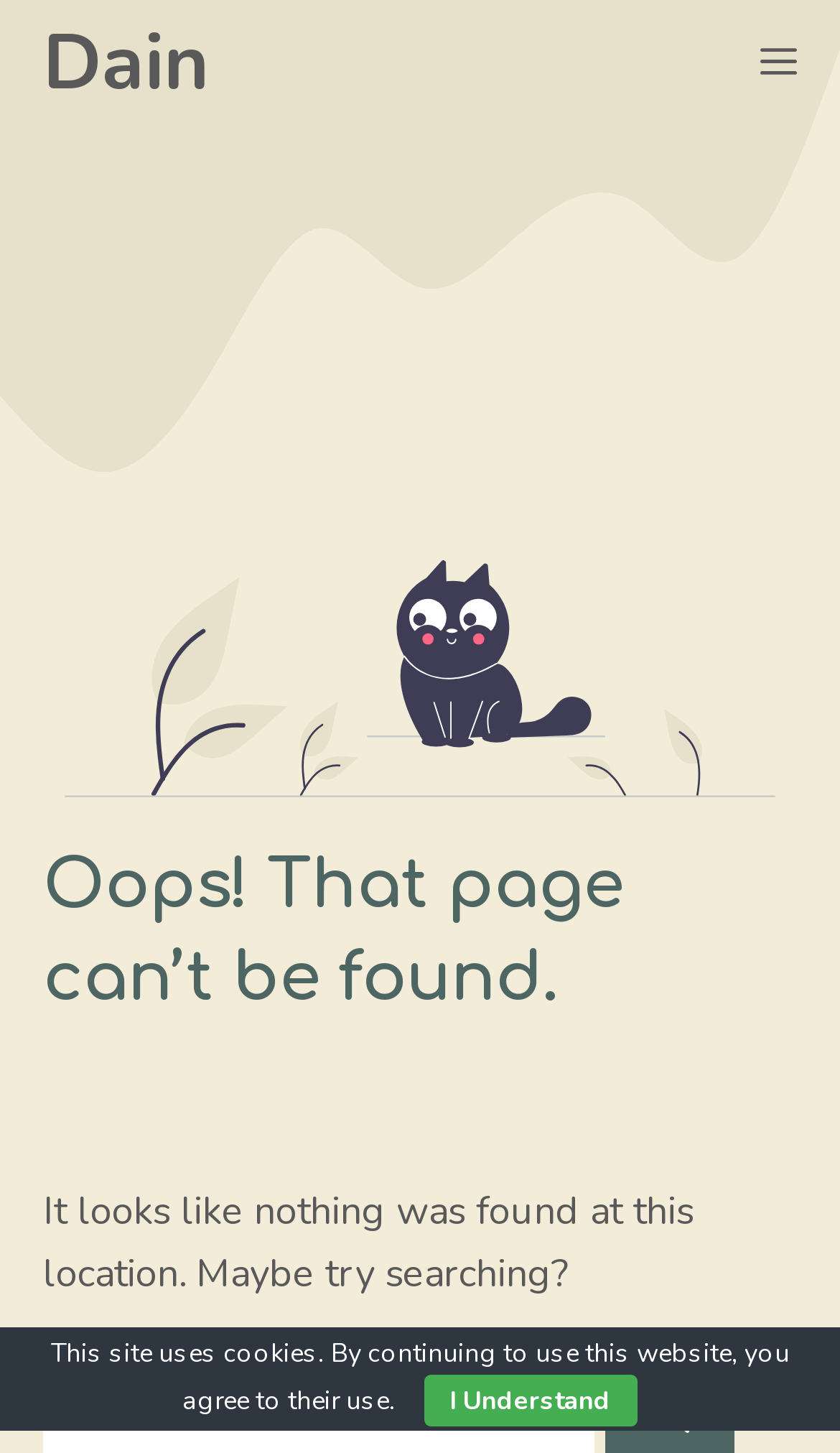Please provide a brief answer to the following inquiry using a single word or phrase:
What is the suggested action when a page is not found?

Try searching